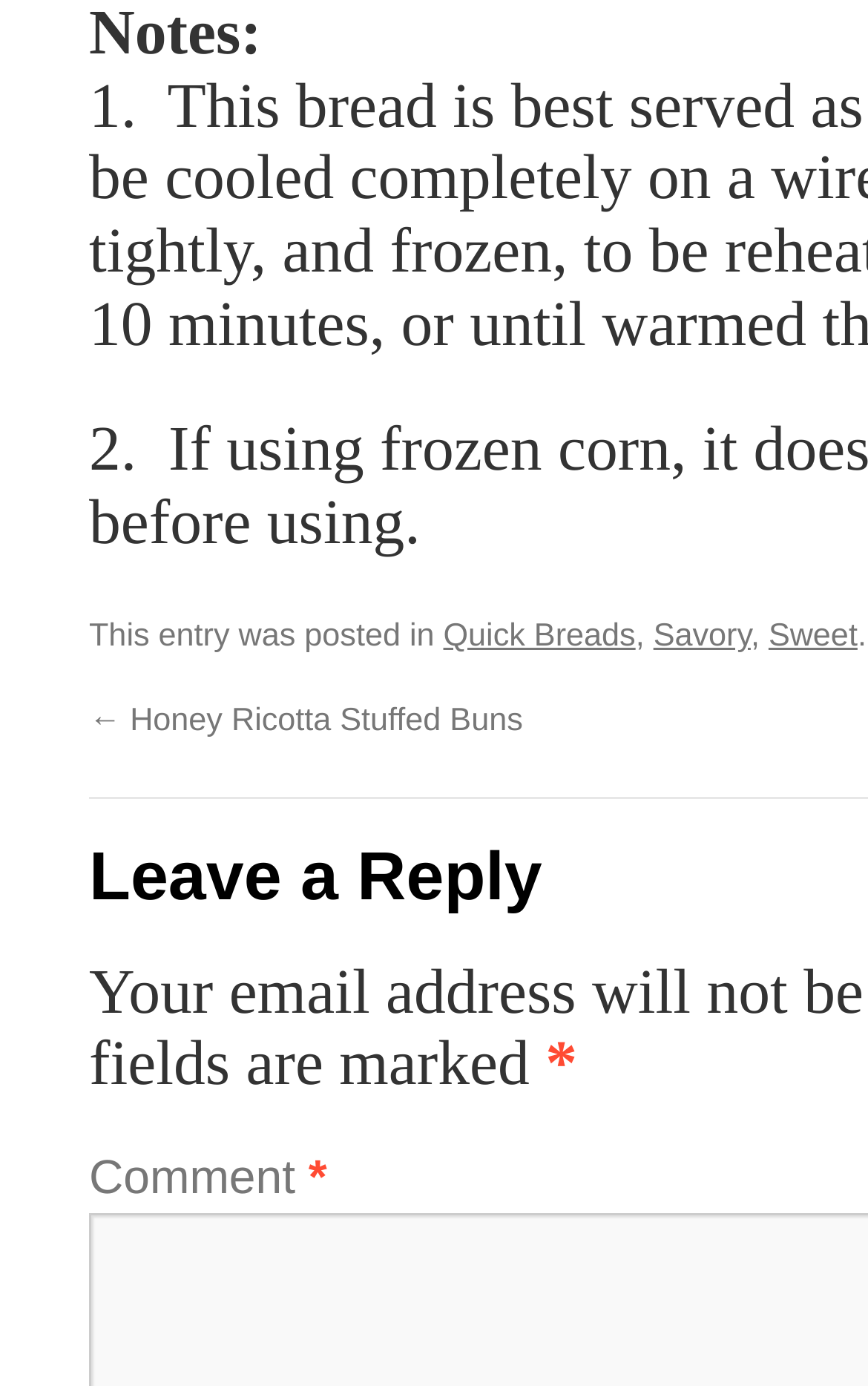How many categories are mentioned?
Based on the image, give a concise answer in the form of a single word or short phrase.

3